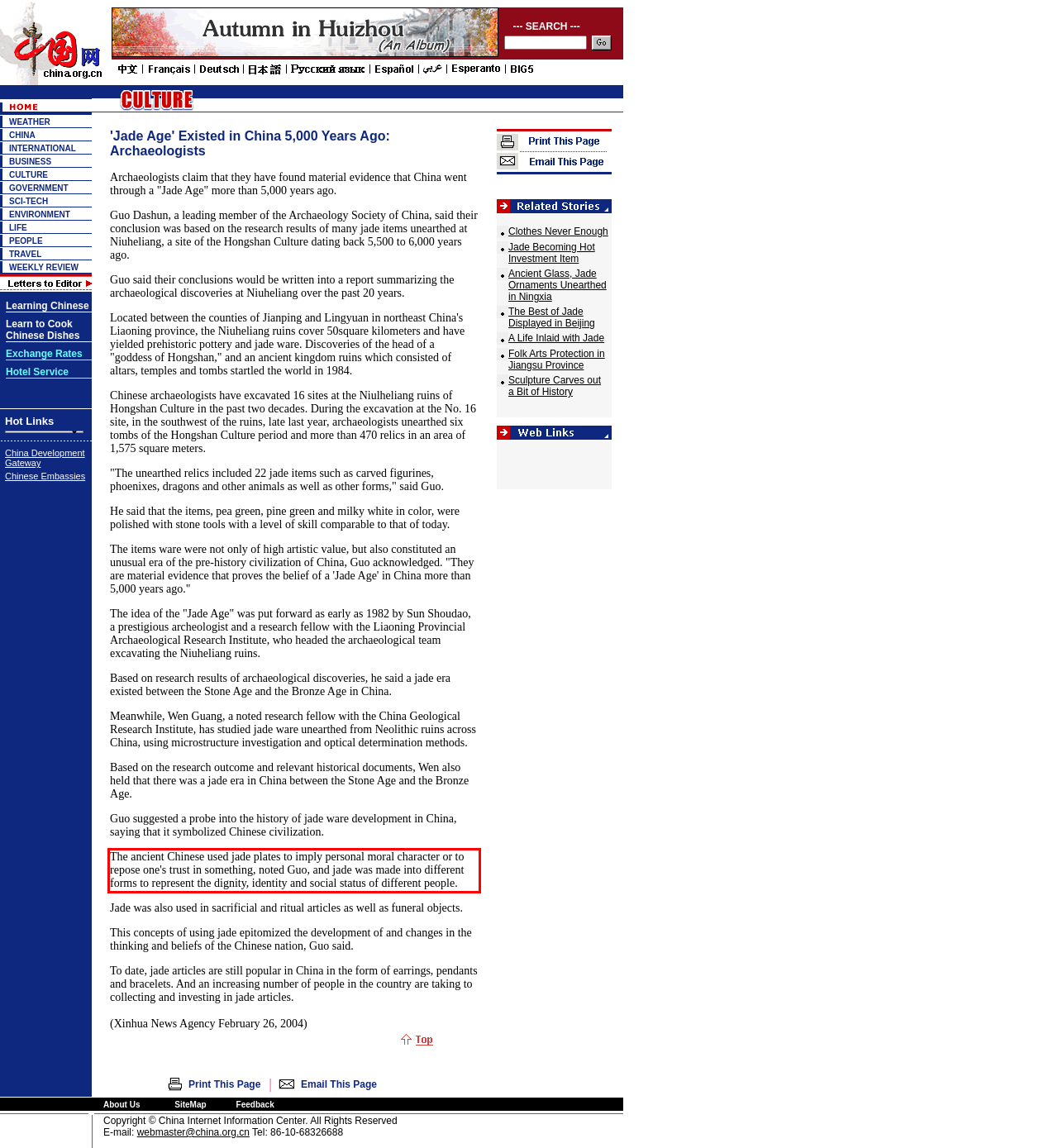With the provided screenshot of a webpage, locate the red bounding box and perform OCR to extract the text content inside it.

The ancient Chinese used jade plates to imply personal moral character or to repose one's trust in something, noted Guo, and jade was made into different forms to represent the dignity, identity and social status of different people.